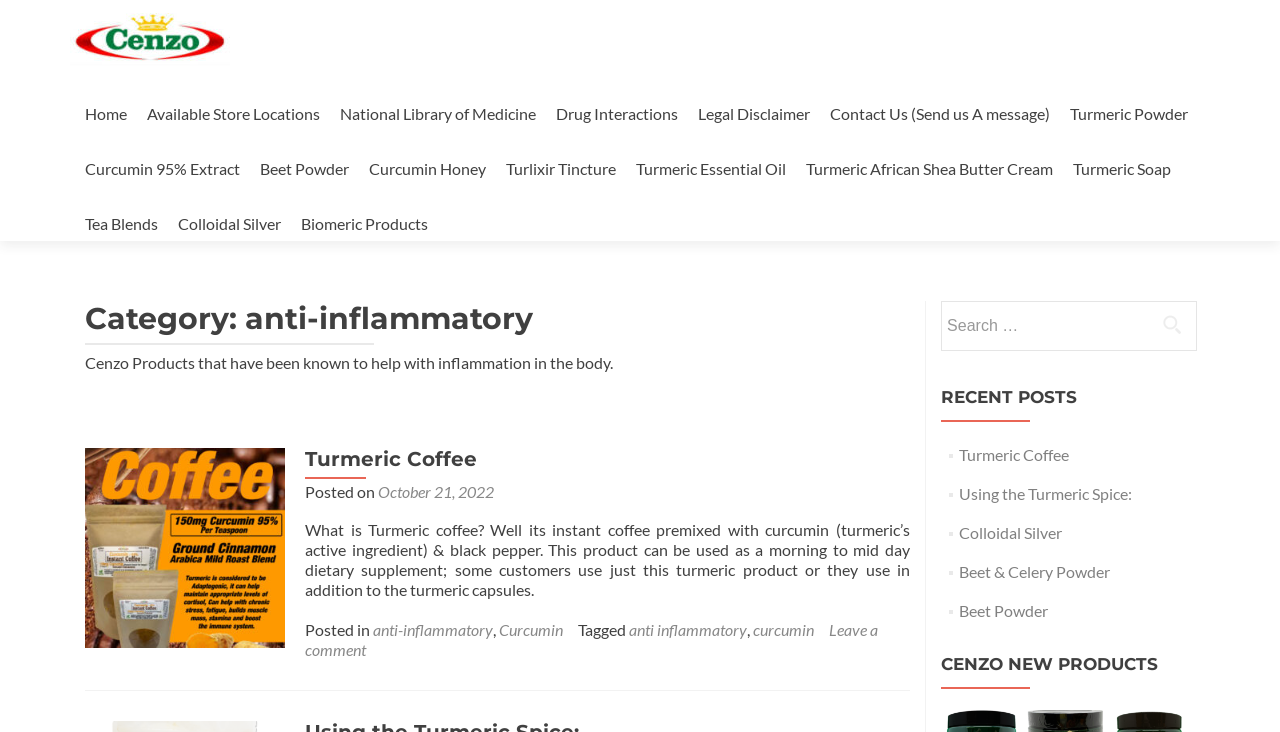What is the name of the company or brand?
Use the image to answer the question with a single word or phrase.

Cenzo